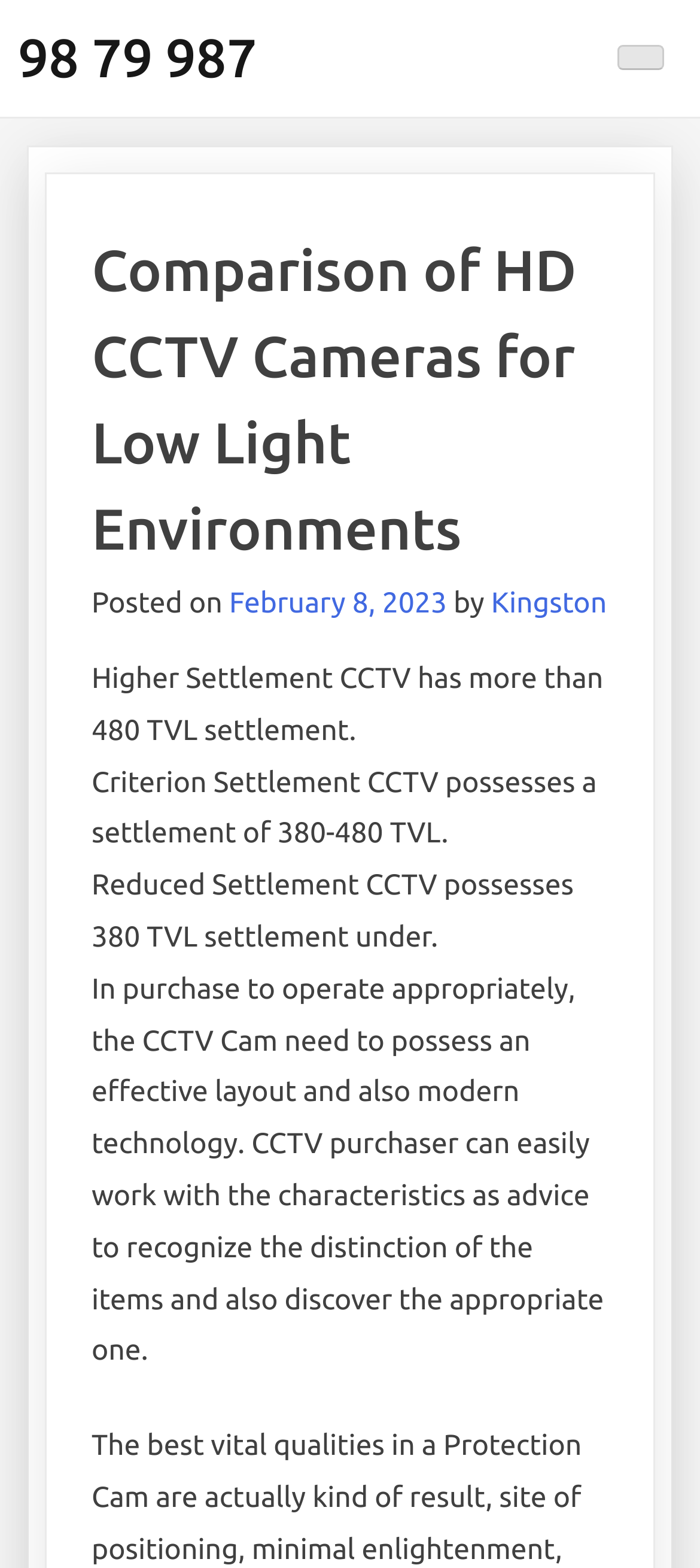What is the purpose of the CCTV camera layout and technology?
Using the image as a reference, deliver a detailed and thorough answer to the question.

According to the webpage, the purpose of the CCTV camera layout and technology is to operate appropriately, which is mentioned in the last paragraph.